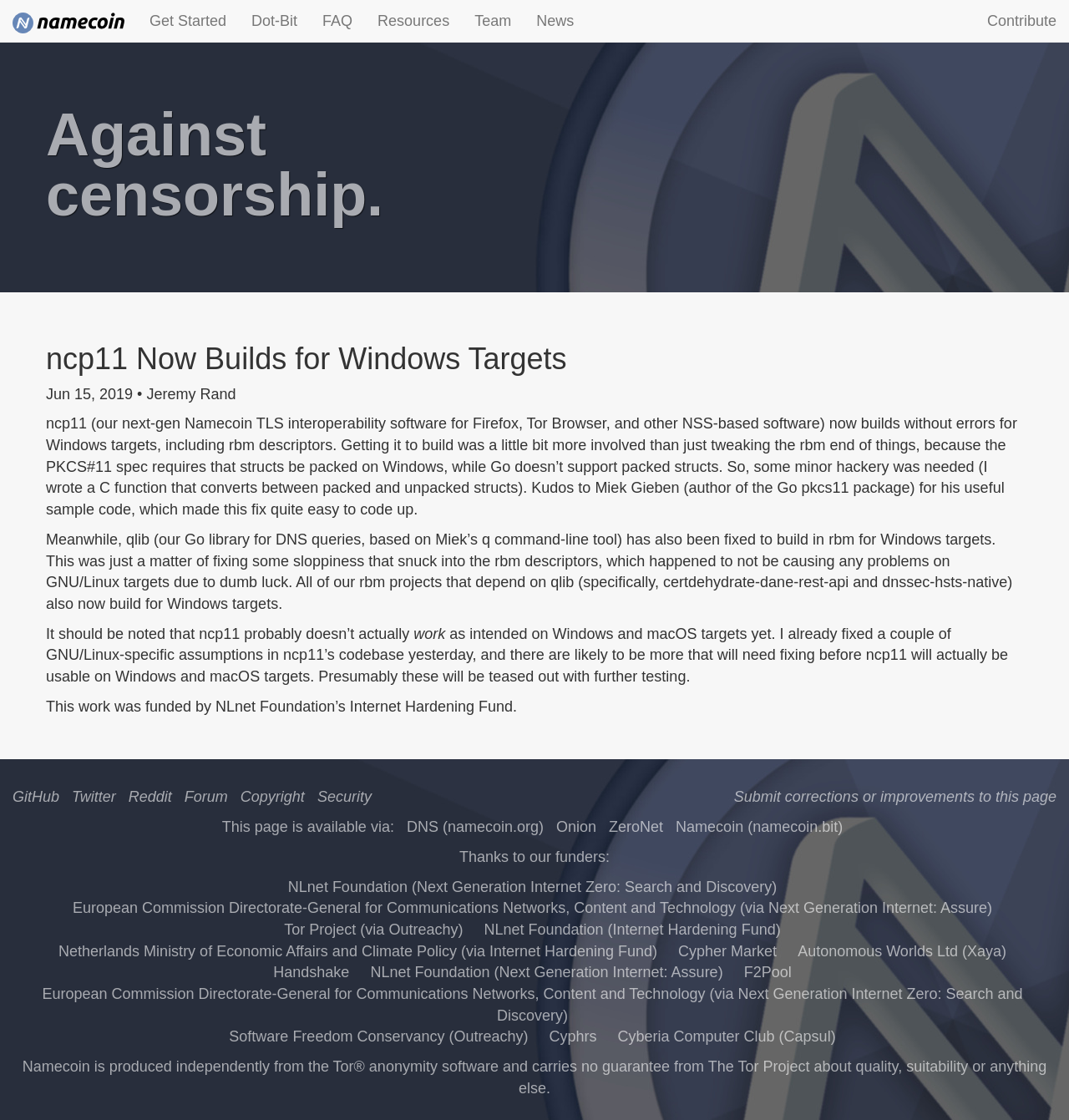Identify the bounding box coordinates of the clickable section necessary to follow the following instruction: "Read about the project on the forum". The coordinates should be presented as four float numbers from 0 to 1, i.e., [left, top, right, bottom].

[0.172, 0.704, 0.213, 0.719]